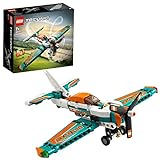Elaborate on all the features and components visible in the image.

The image features the LEGO Technic Racing Plane (42117) model building kit, perfect for young aviation enthusiasts. The vibrant toy airplane, designed with dynamic colors and realistic details, is displayed alongside its eye-catching packaging, which showcases an exciting aerial scene. This kit offers a two-in-one building experience, allowing kids aged 7 and up to create an impressive aeroplane that transforms into a jet model, complete with opening engine covers, landing gear, and a spinning propeller. Ideal for role-playing and imaginative scenarios, this set encourages creativity and problem-solving skills while providing hours of fun. A great gift for birthdays or holidays, it captures the thrill of aviation right from the comfort of home.